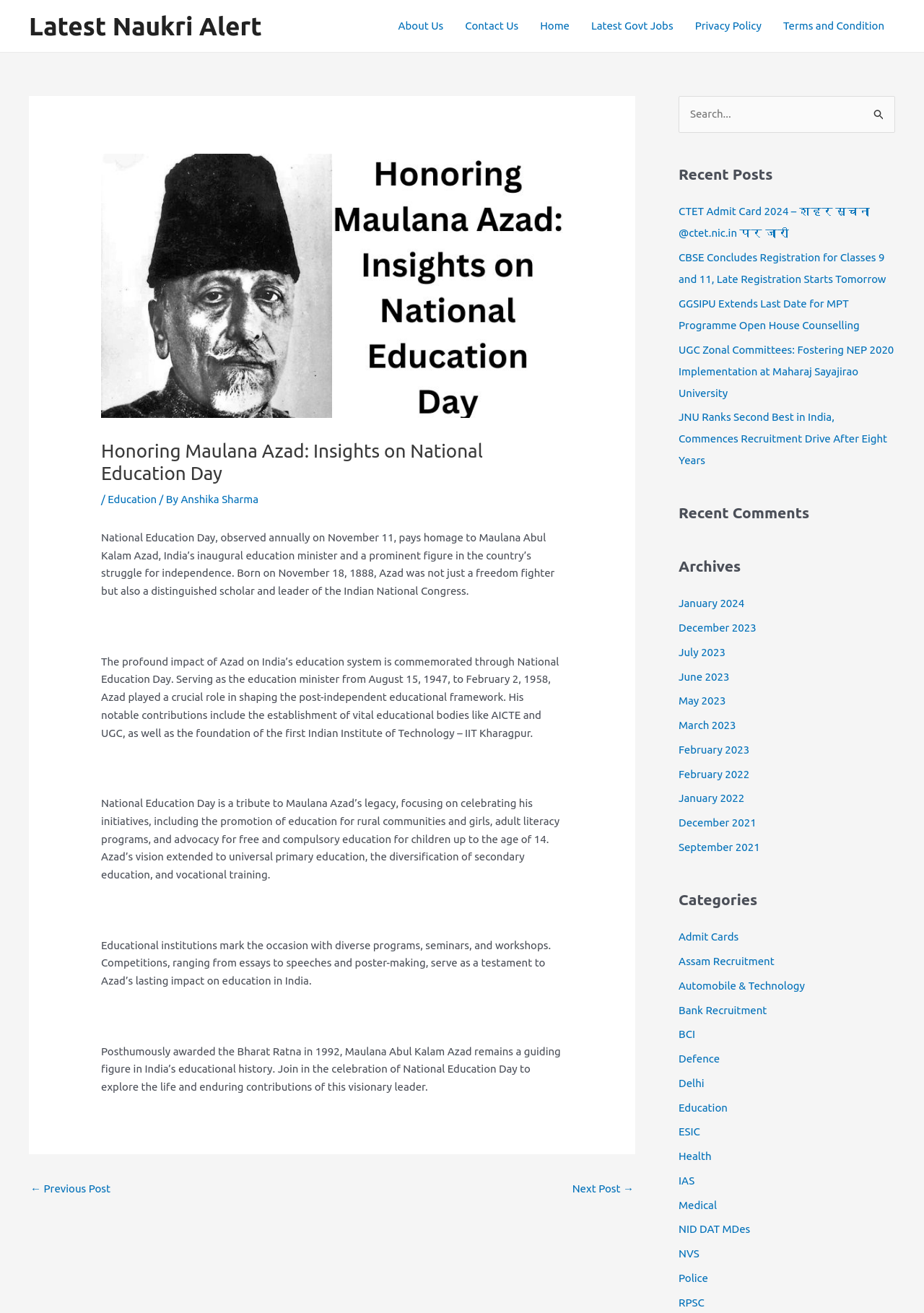Based on the image, provide a detailed response to the question:
What was Maulana Azad's role in shaping India's education system?

Maulana Azad played a crucial role in shaping India's education system as the education minister from August 15, 1947, to February 2, 1958. During his tenure, he established vital educational bodies like AICTE and UGC, and founded the first Indian Institute of Technology – IIT Kharagpur.